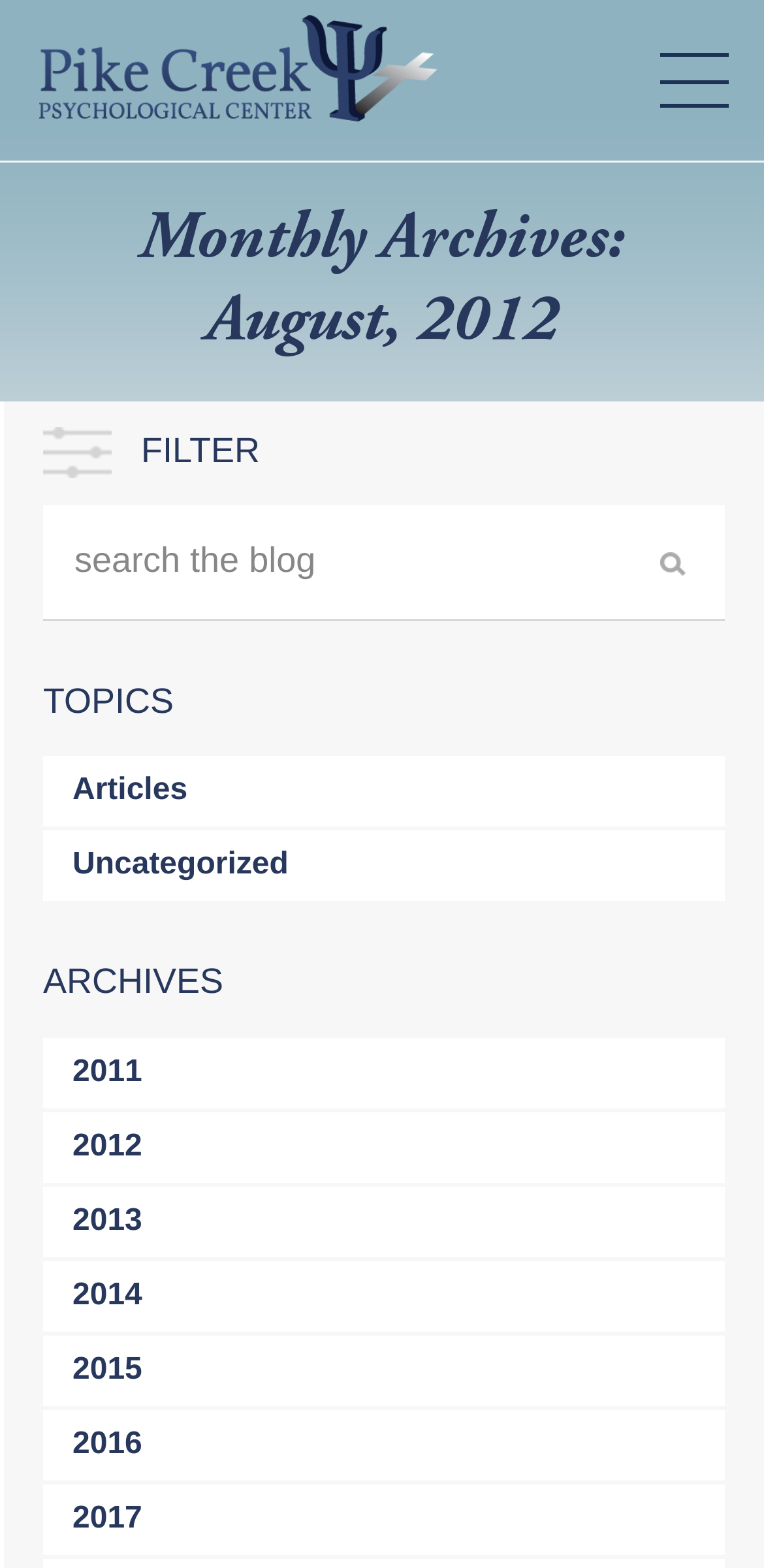Could you specify the bounding box coordinates for the clickable section to complete the following instruction: "Click search button"?

[0.854, 0.347, 0.905, 0.372]